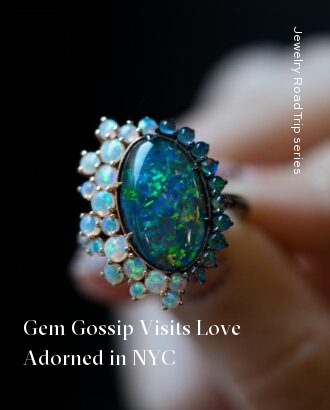Illustrate the image with a detailed and descriptive caption.

The image captures an exquisite piece of jewelry featured in the "Gem Gossip Visits Love Adorned in NYC" segment of the Jewelry Road Trip series. It showcases a stunning ring set with an oval opal at its center, surrounded by a halo of iridescent stones that highlight the opal's vibrant play of colors. The intricate design and craftsmanship reflect a blend of elegance and artistic flair, making it a centerpiece in the world of fine jewelry. This visit emphasizes the exploration of unique and beautiful jewelry offerings in New York City.